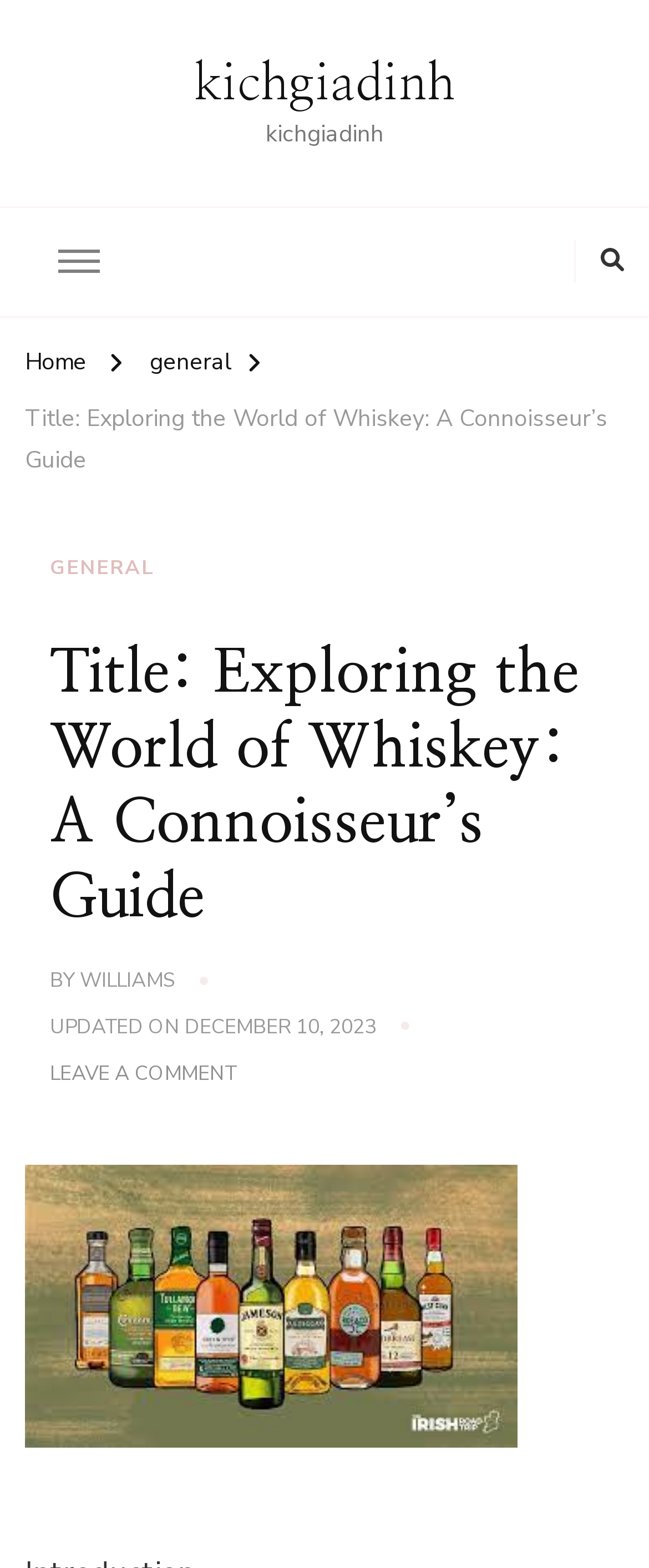Describe in detail what you see on the webpage.

The webpage is about exploring the world of whiskey, with a focus on connoisseurs. At the top, there is a title "Exploring the World of Whiskey: A Connoisseur's Guide" which is also a link. Below the title, there are two buttons on the left and right sides, respectively. On the left side, there are three links: "Home", "general", and another instance of the title link. 

The main content area is divided into two sections. The top section has a header with a link to "GENERAL" and the title again. Below the title, there is a byline "BY WILLIAMS" and a timestamp "UPDATED ON DECEMBER 10, 2023". There is also a link to leave a comment on the article. 

The bottom section of the main content area contains a figure, which is likely an image related to whiskey. There is also a link to a user profile "kichgiadinh" at the top right corner of the page.